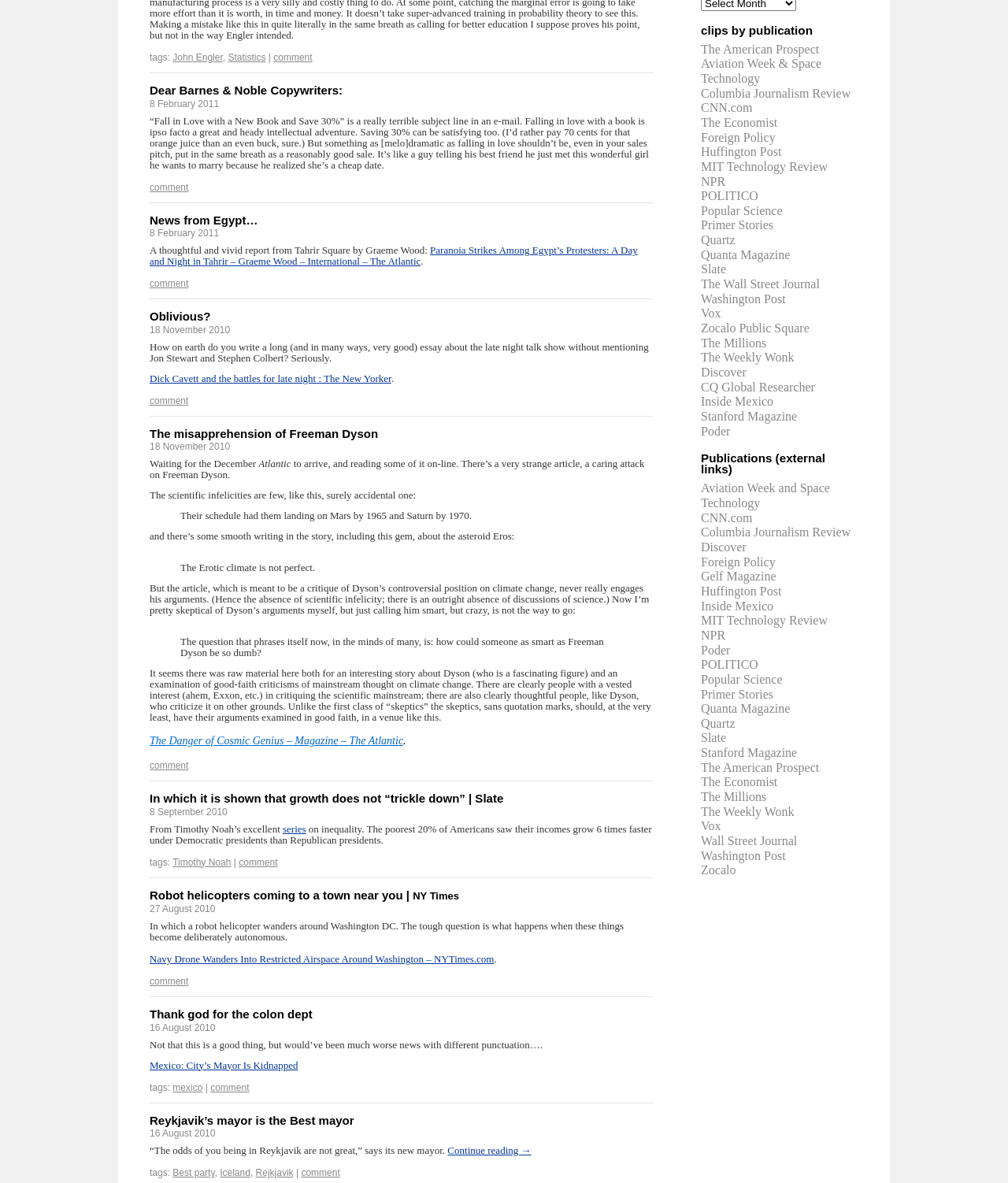Find and provide the bounding box coordinates for the UI element described with: "Automatic Tablet Press Machine".

None